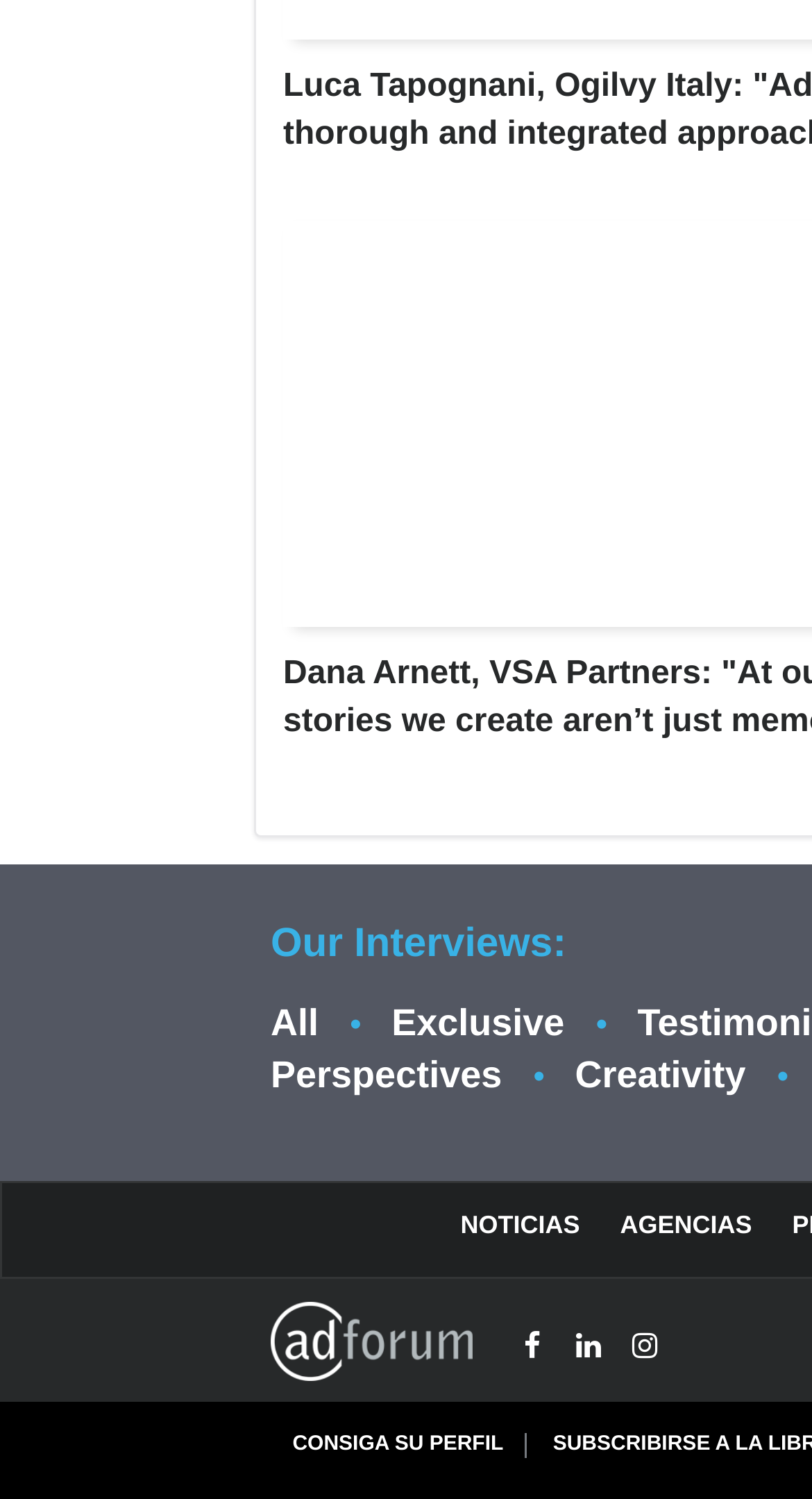Identify and provide the bounding box for the element described by: "Home".

None